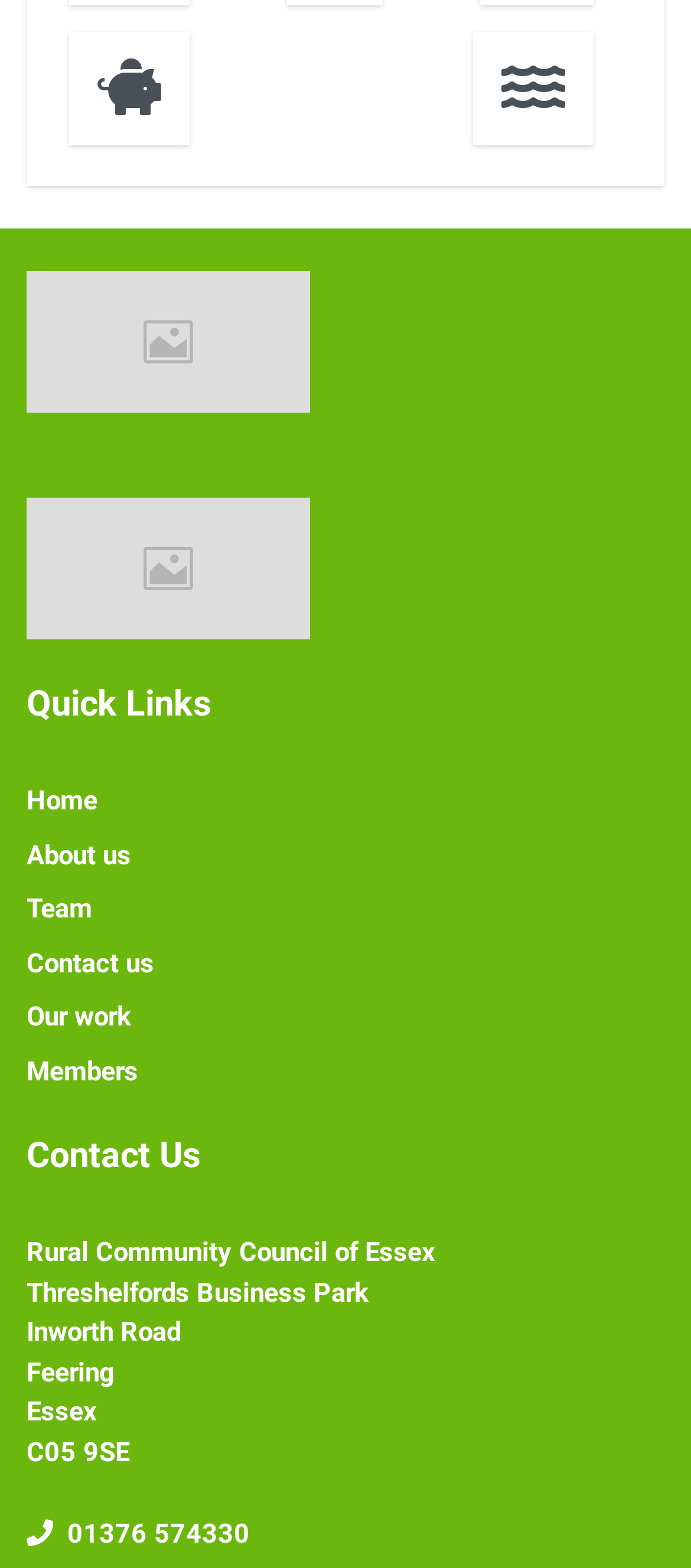Please indicate the bounding box coordinates of the element's region to be clicked to achieve the instruction: "Click the Quick Links heading". Provide the coordinates as four float numbers between 0 and 1, i.e., [left, top, right, bottom].

[0.038, 0.435, 0.962, 0.462]